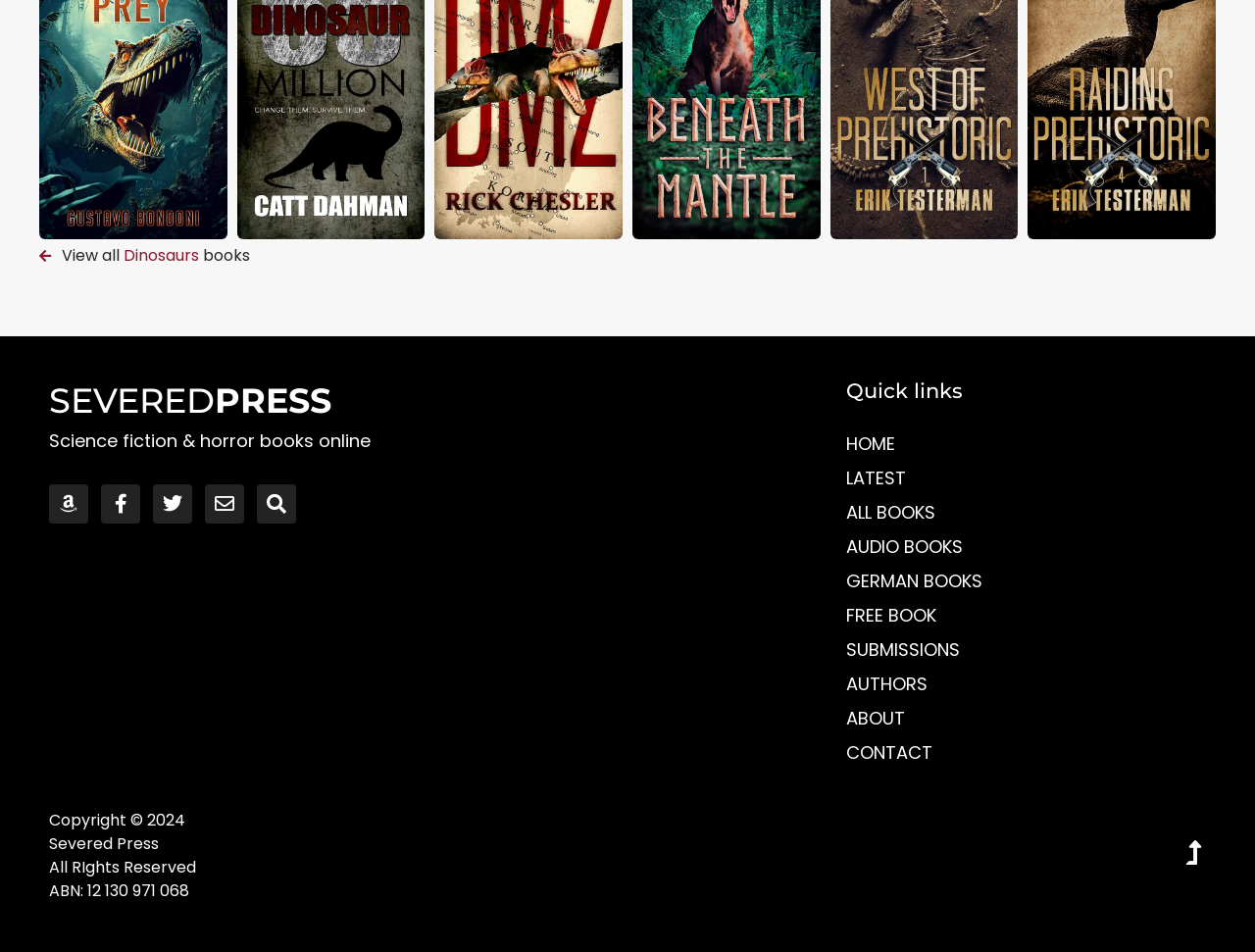What is the copyright year?
Please provide a single word or phrase as the answer based on the screenshot.

2024